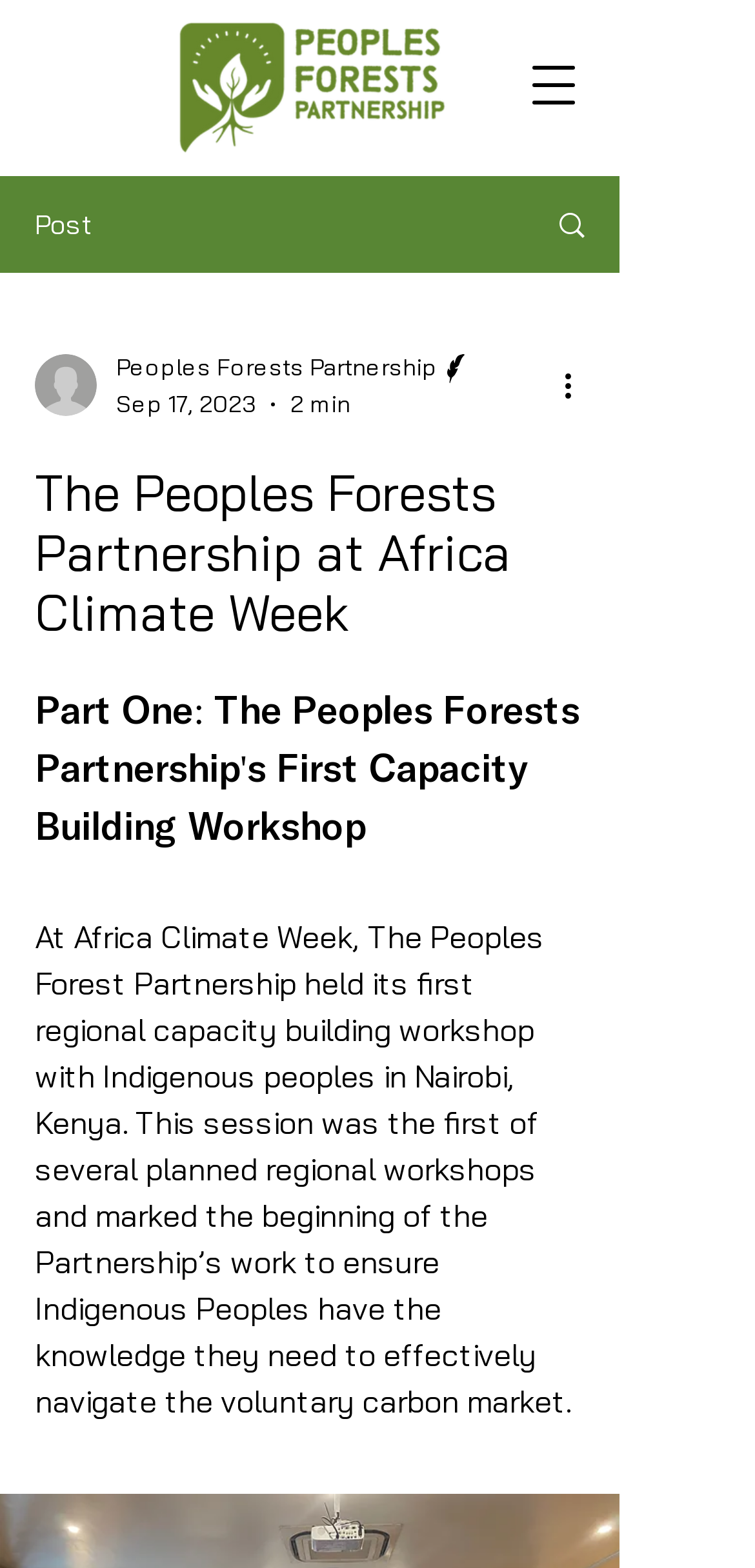Provide a single word or phrase answer to the question: 
What is the name of the partnership?

Peoples Forests Partnership